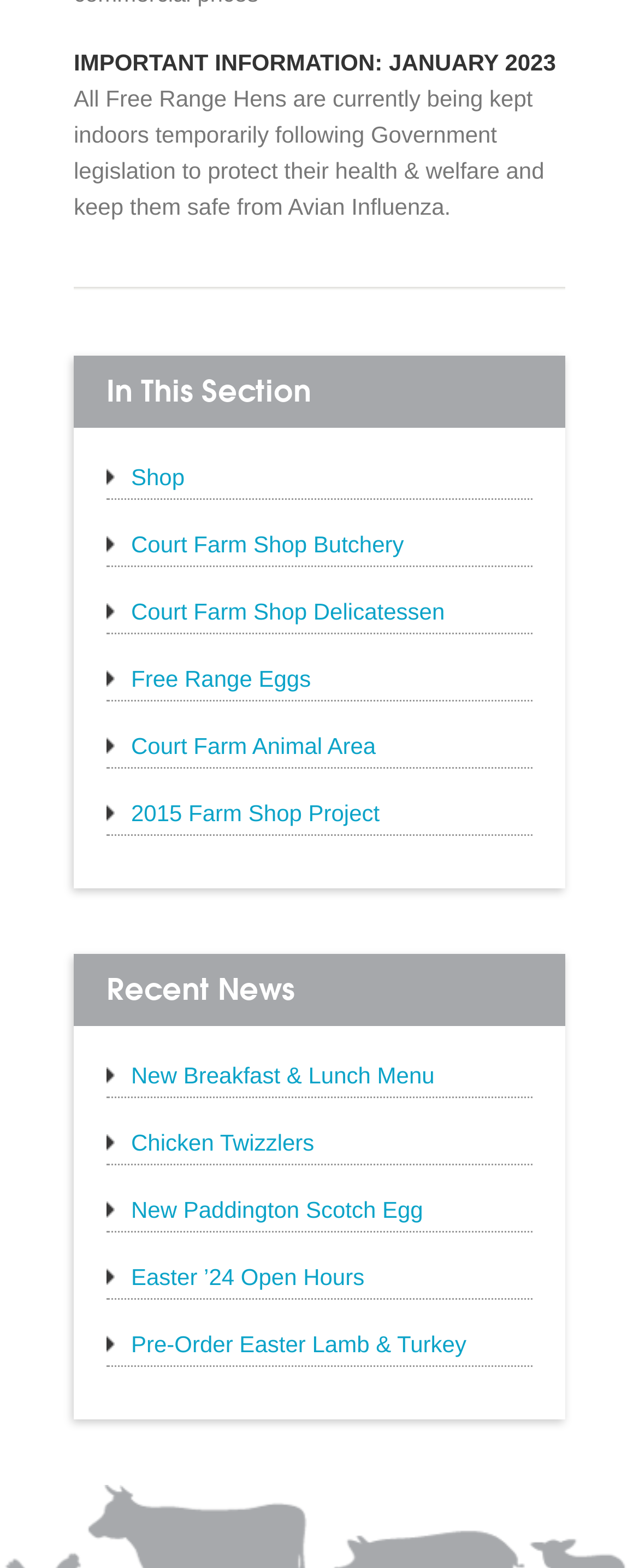Specify the bounding box coordinates of the area to click in order to follow the given instruction: "Read about Free Range Eggs."

[0.205, 0.424, 0.486, 0.441]